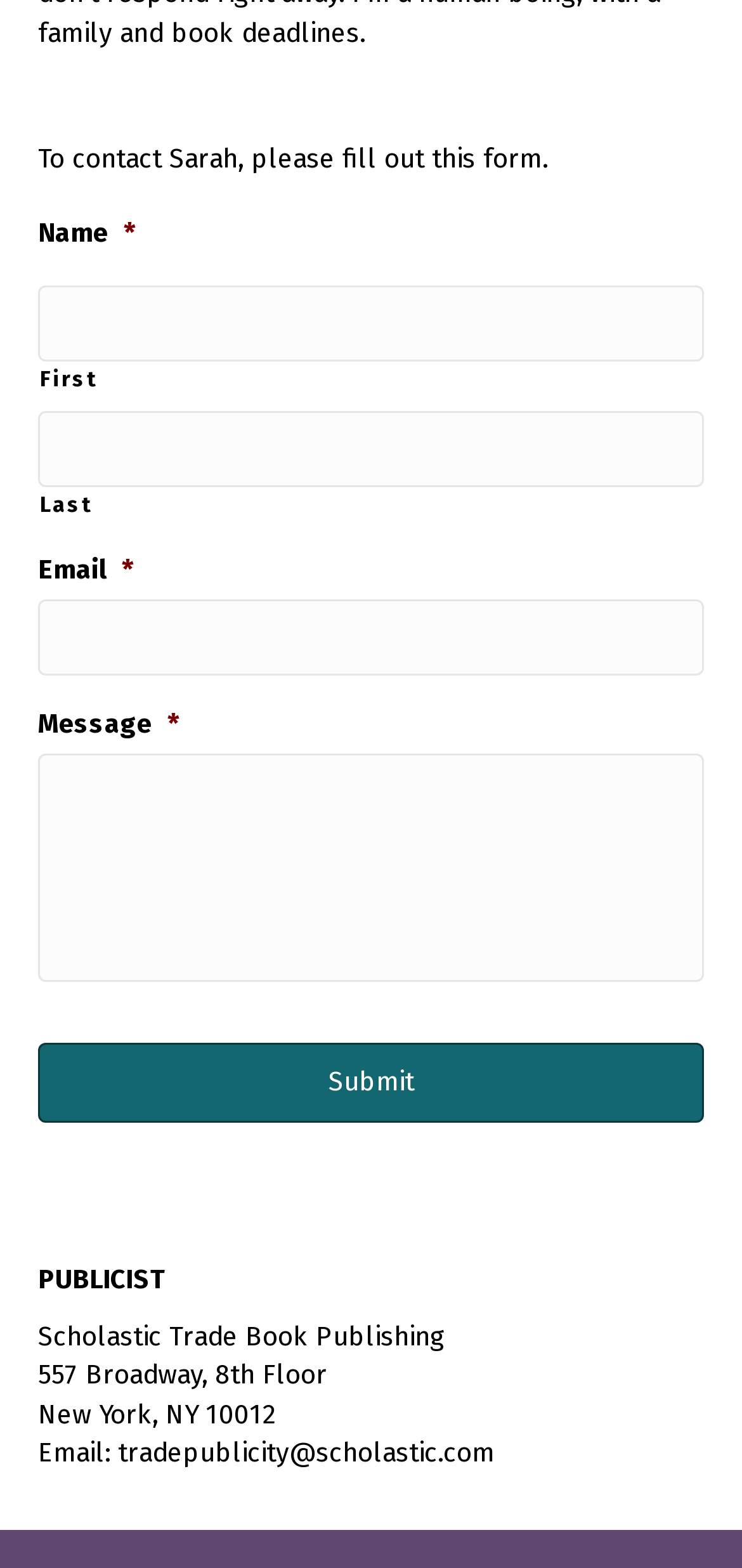Identify the bounding box of the HTML element described here: "parent_node: Last name="input_1.6"". Provide the coordinates as four float numbers between 0 and 1: [left, top, right, bottom].

[0.051, 0.263, 0.949, 0.311]